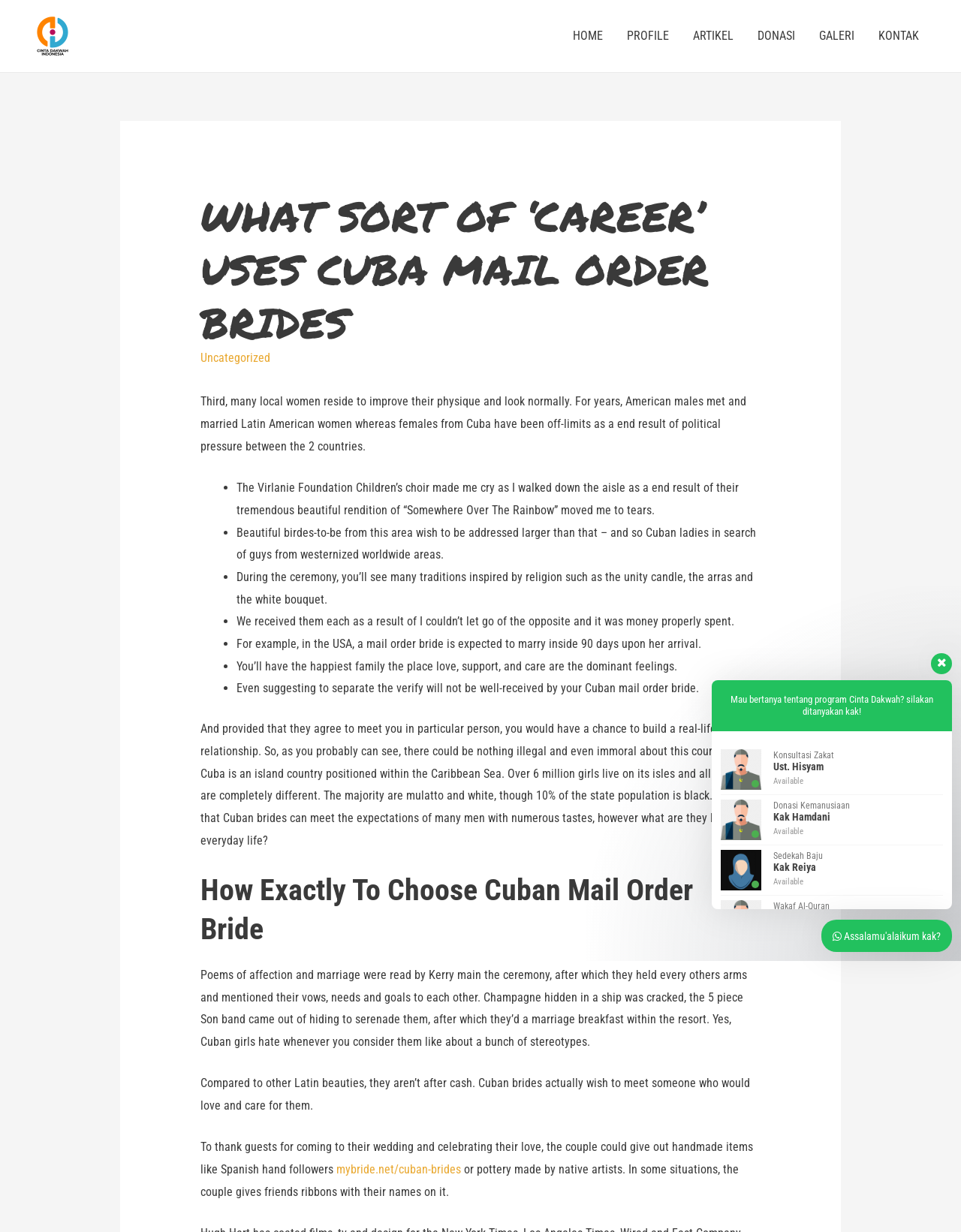Provide the bounding box coordinates for the UI element that is described as: "alt="Yayasan Cinta Dakwah Indonesia"".

[0.031, 0.023, 0.078, 0.034]